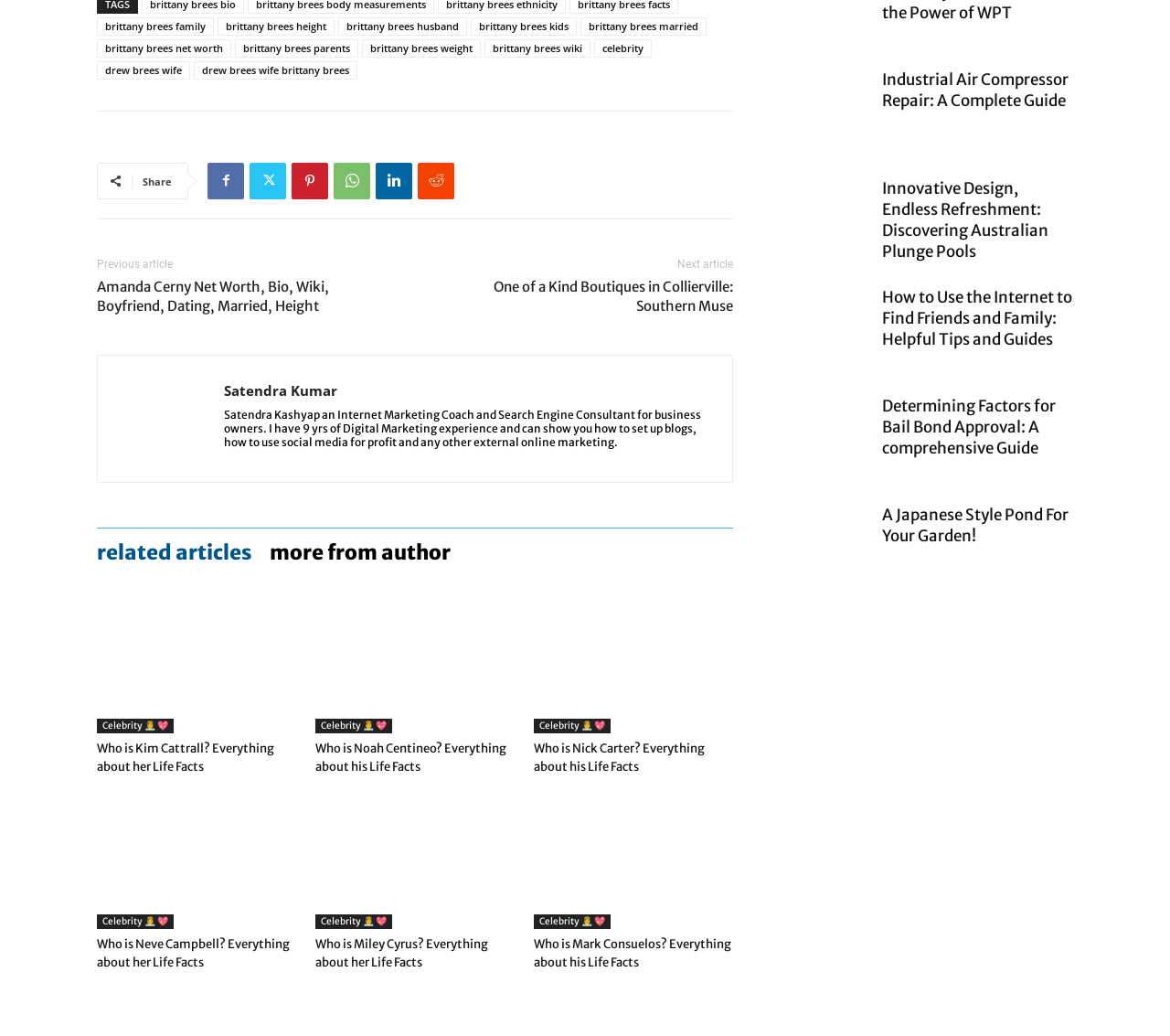How many celebrity articles are available on the webpage?
Please provide a comprehensive answer based on the visual information in the image.

I counted the number of celebrity articles available on the webpage, which are represented by the headings 'Who is Kim Cattrall? Everything about her Life Facts', 'Who is Noah Centineo? Everything about his Life Facts', 'Who is Nick Carter? Everything about his Life Facts', 'Who is Neve Campbell? Everything about her Life Facts', and 'Who is Miley Cyrus? Everything about her Life Facts'. There are 5 celebrity articles in total.